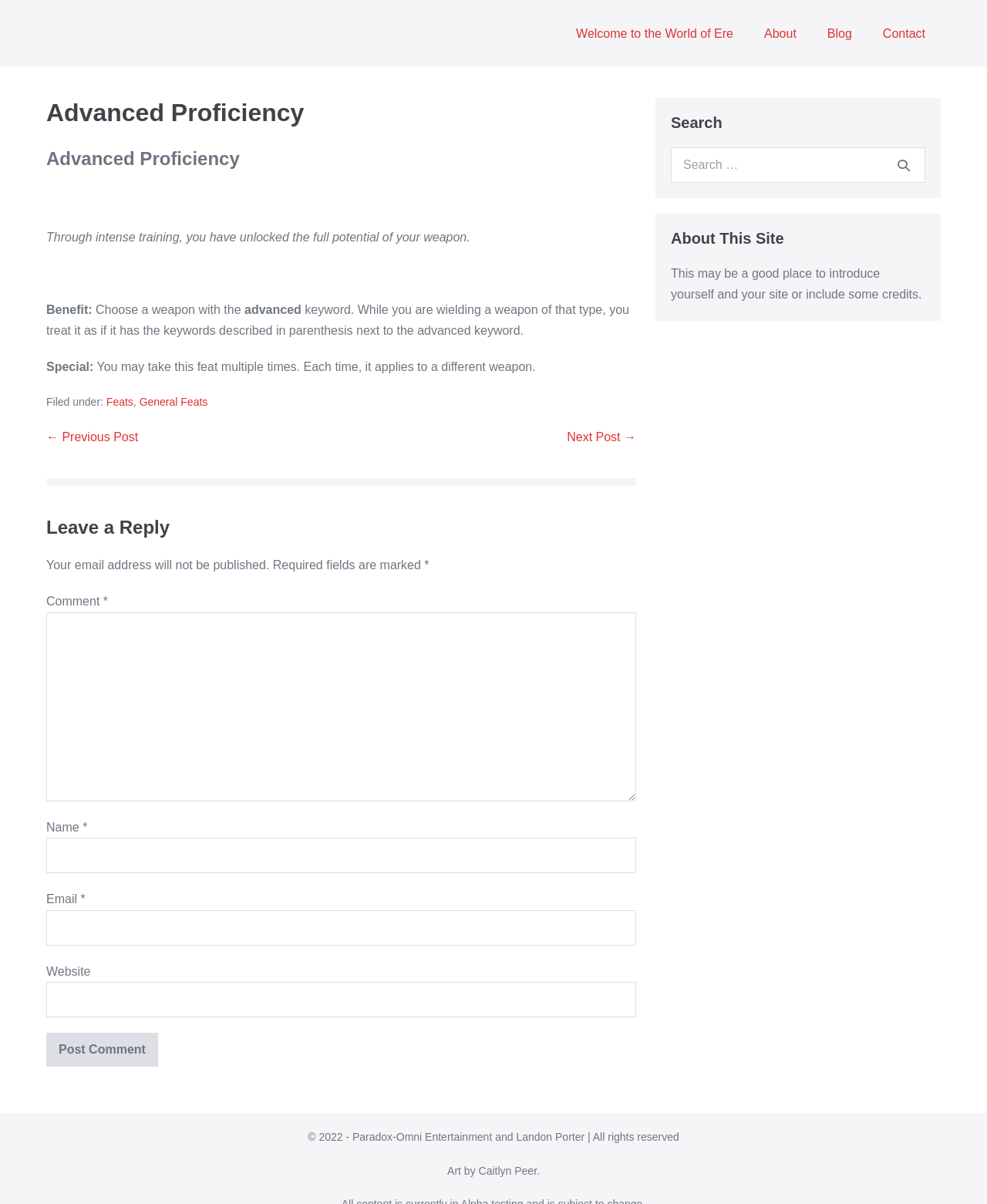Point out the bounding box coordinates of the section to click in order to follow this instruction: "Leave a comment".

None